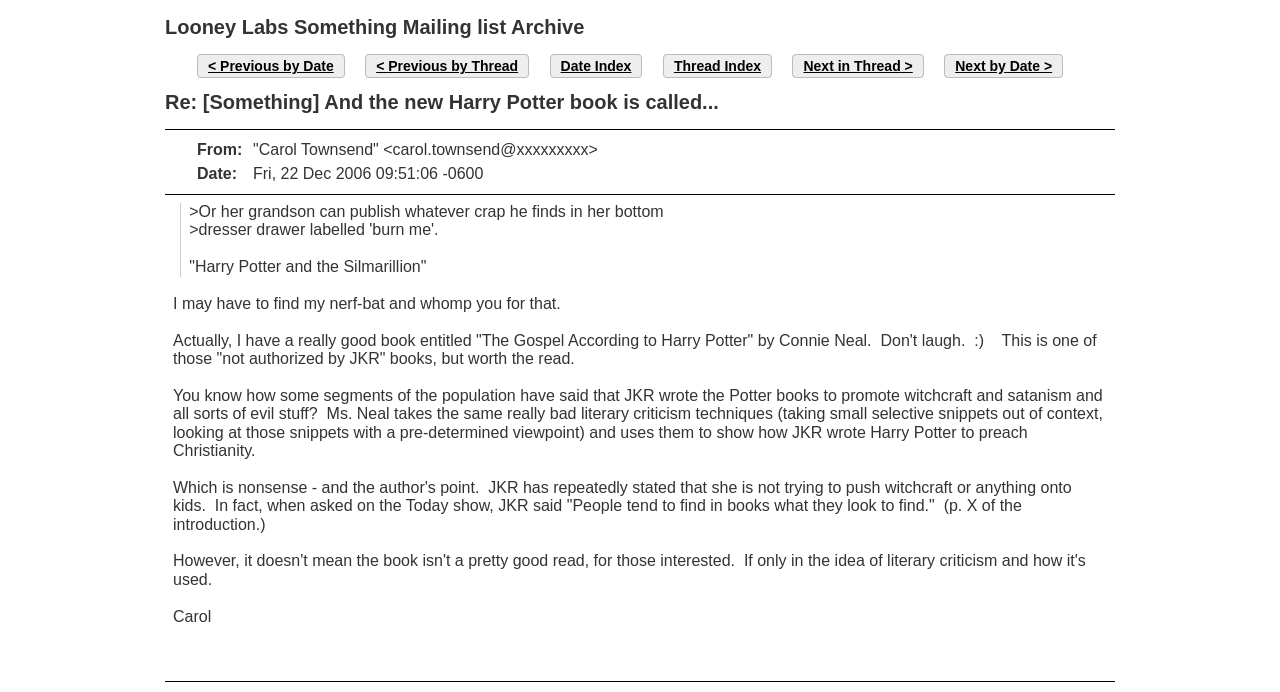Please provide a comprehensive response to the question based on the details in the image: How many links are there in the navigation section?

There are six link elements in the navigation section, namely '< Previous by Date', '< Previous by Thread', 'Date Index', 'Thread Index', 'Next in Thread >', and 'Next by Date >'.